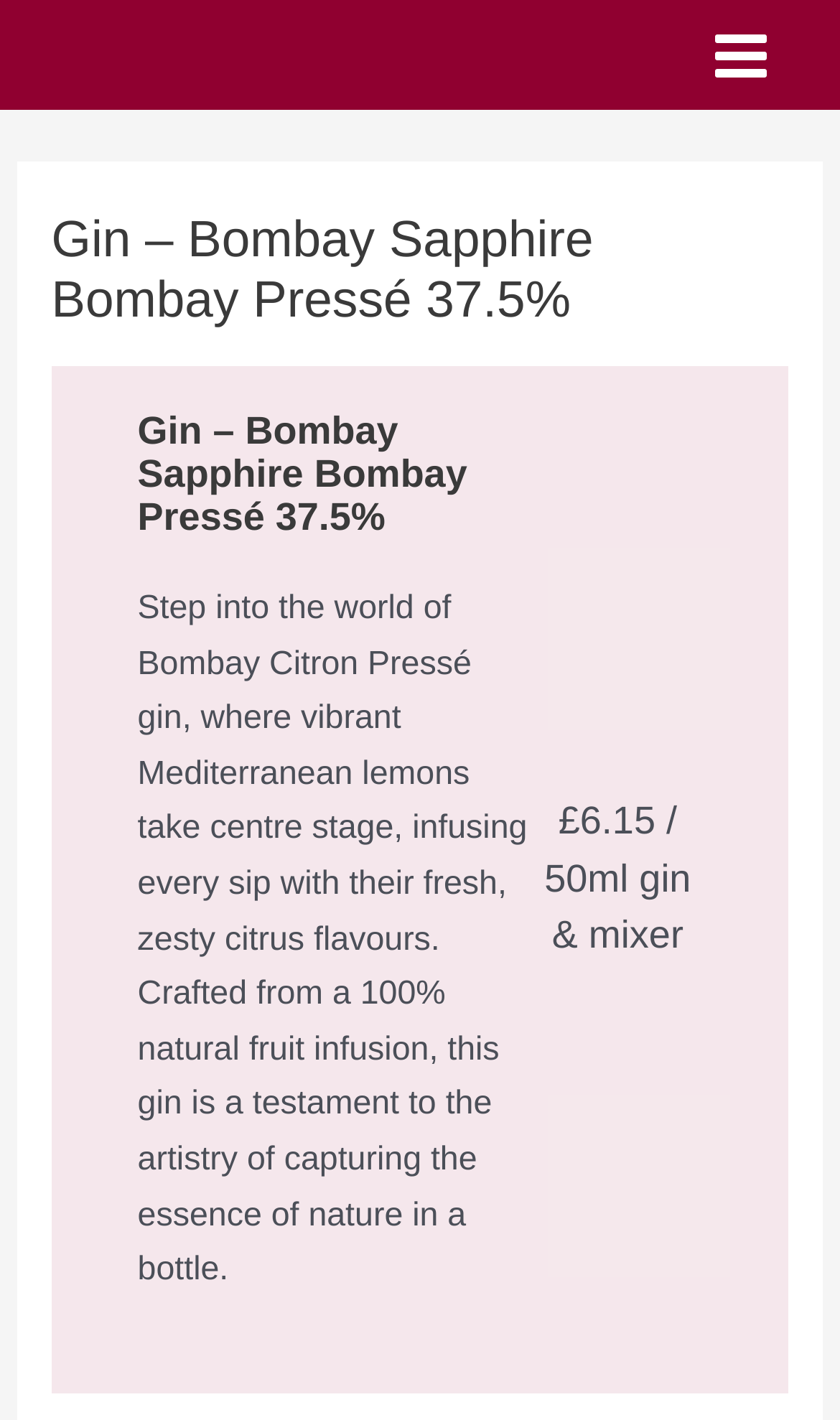What is the name of the gin being described?
From the image, respond with a single word or phrase.

Bombay Sapphire Bombay Pressé